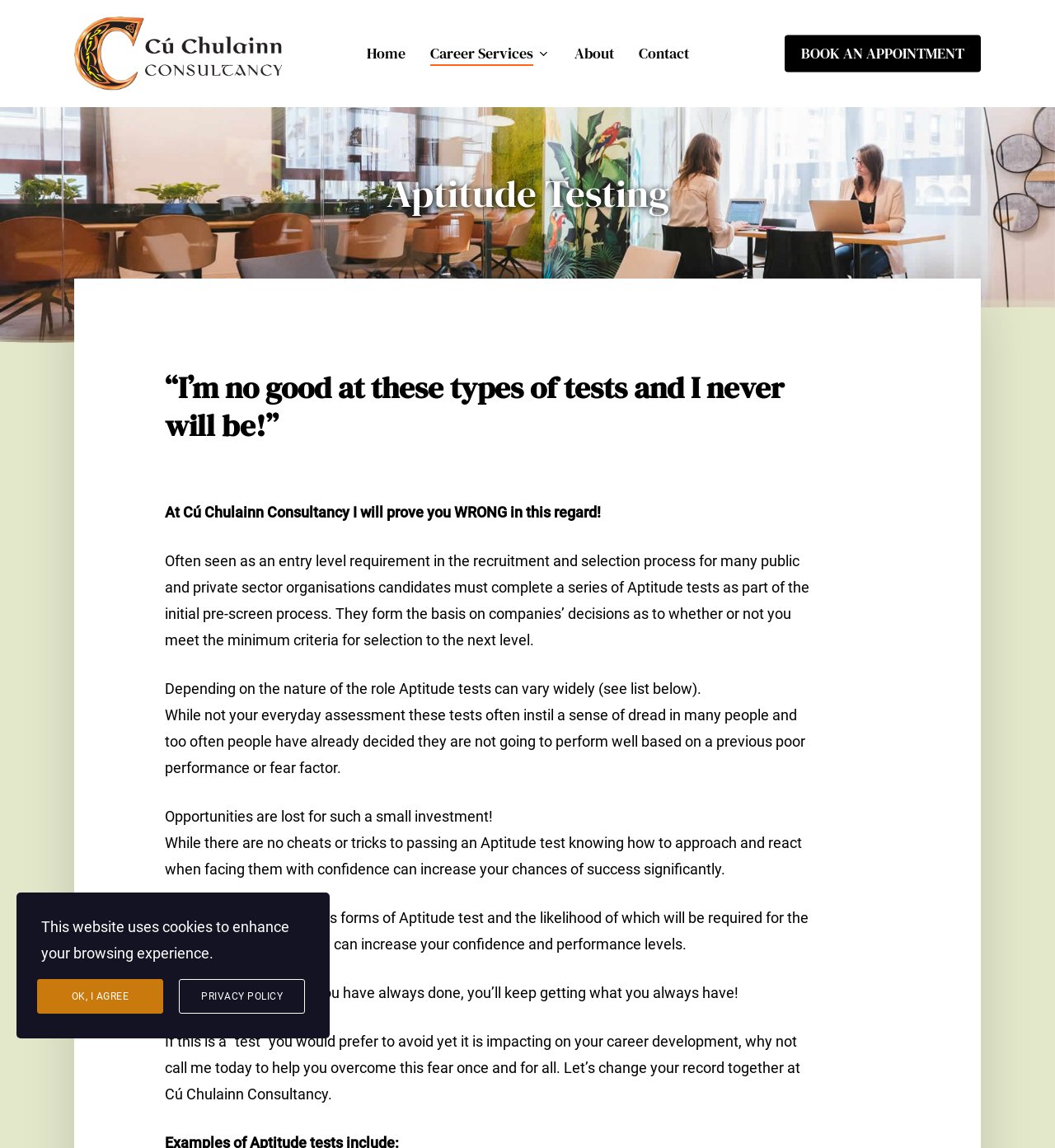Using the details from the image, please elaborate on the following question: How many links are there in the top navigation bar?

The top navigation bar contains 5 links: 'Home', 'Career Services', 'About', 'Contact', and 'BOOK AN APPOINTMENT'.